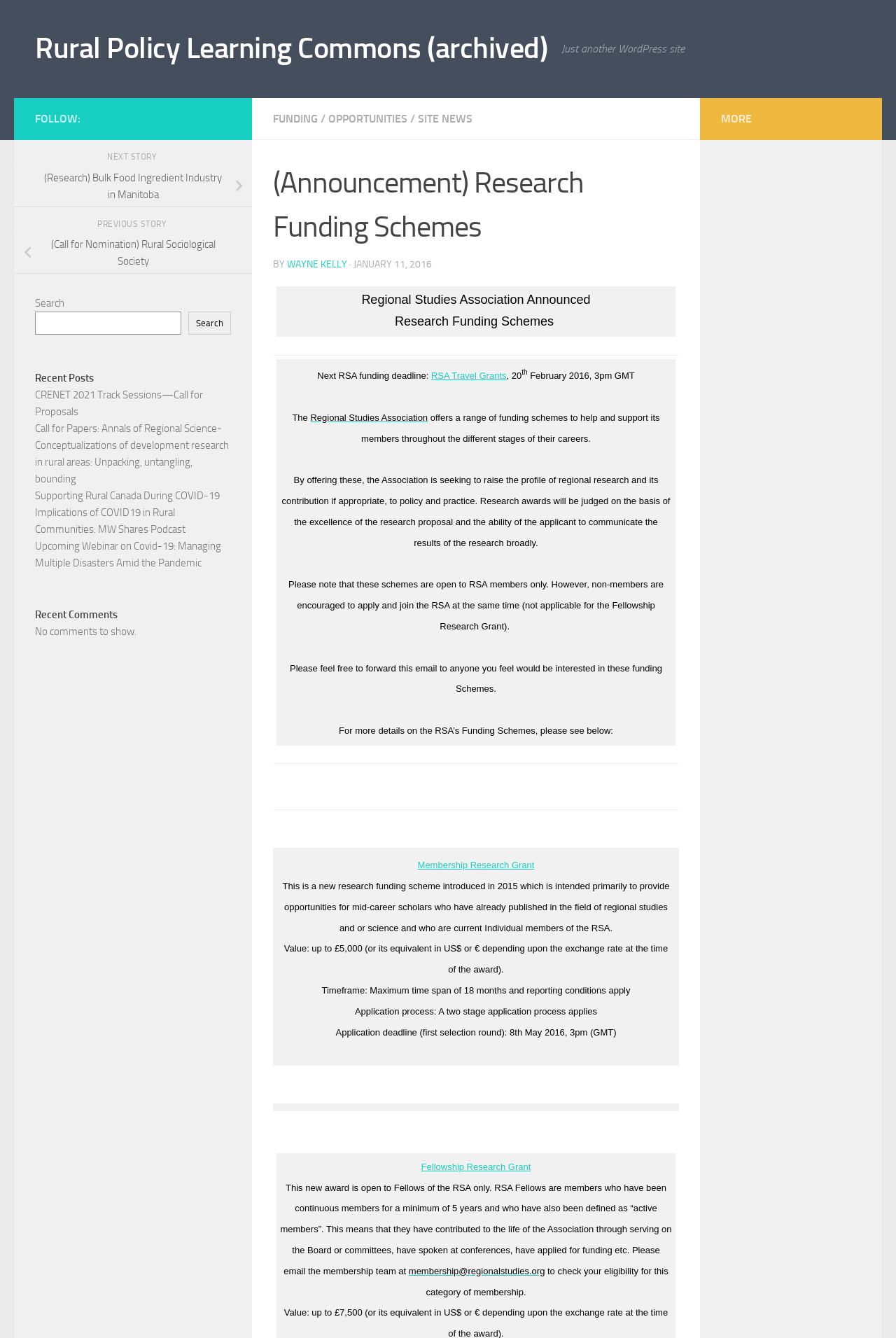What is the name of the organization offering the research funding schemes?
Answer the question with a single word or phrase, referring to the image.

Regional Studies Association